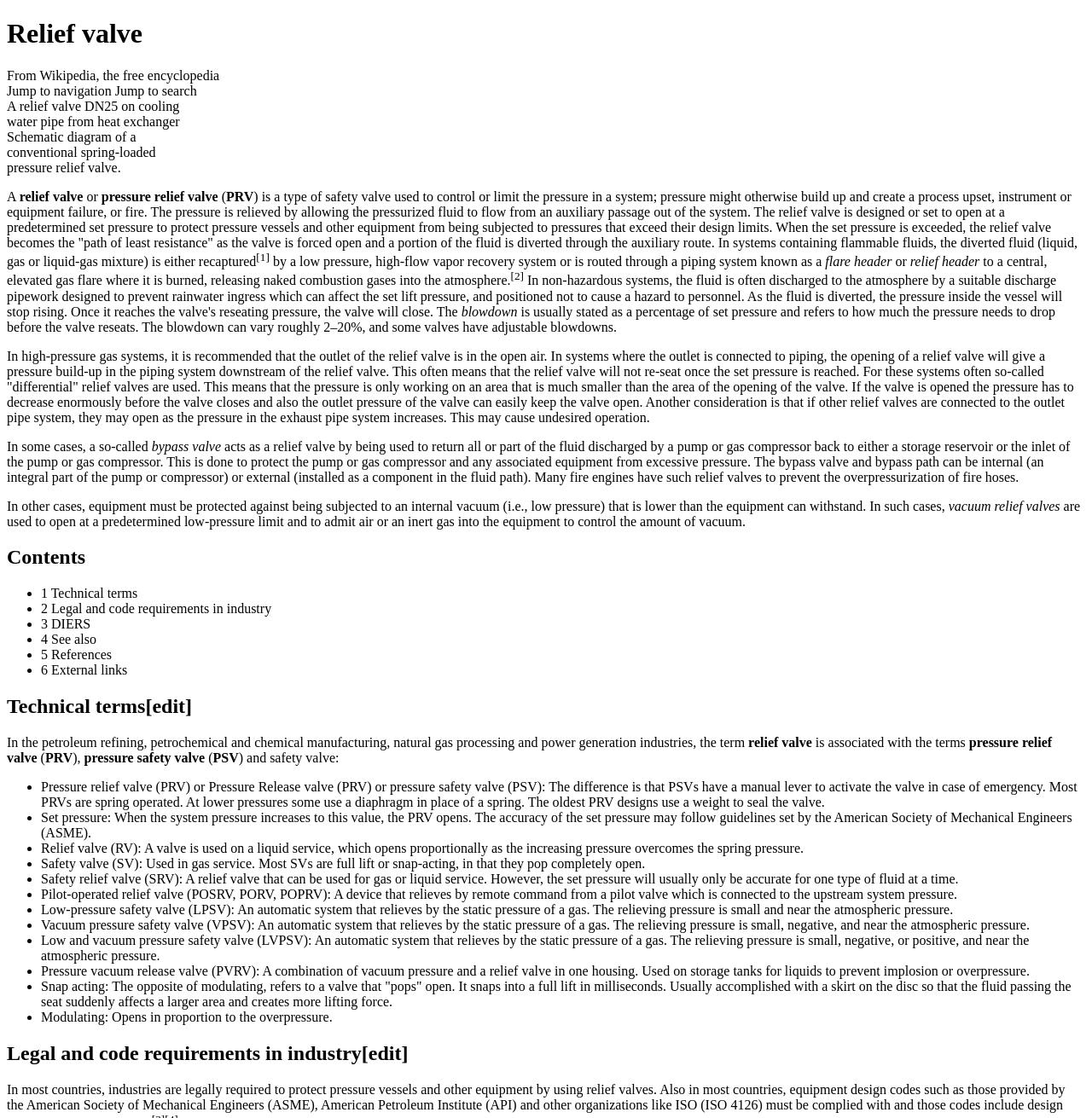In what industries are relief valves commonly used?
Give a comprehensive and detailed explanation for the question.

According to the webpage, relief valves are commonly used in the petroleum refining, petrochemical, and chemical manufacturing industries, as well as in natural gas processing.